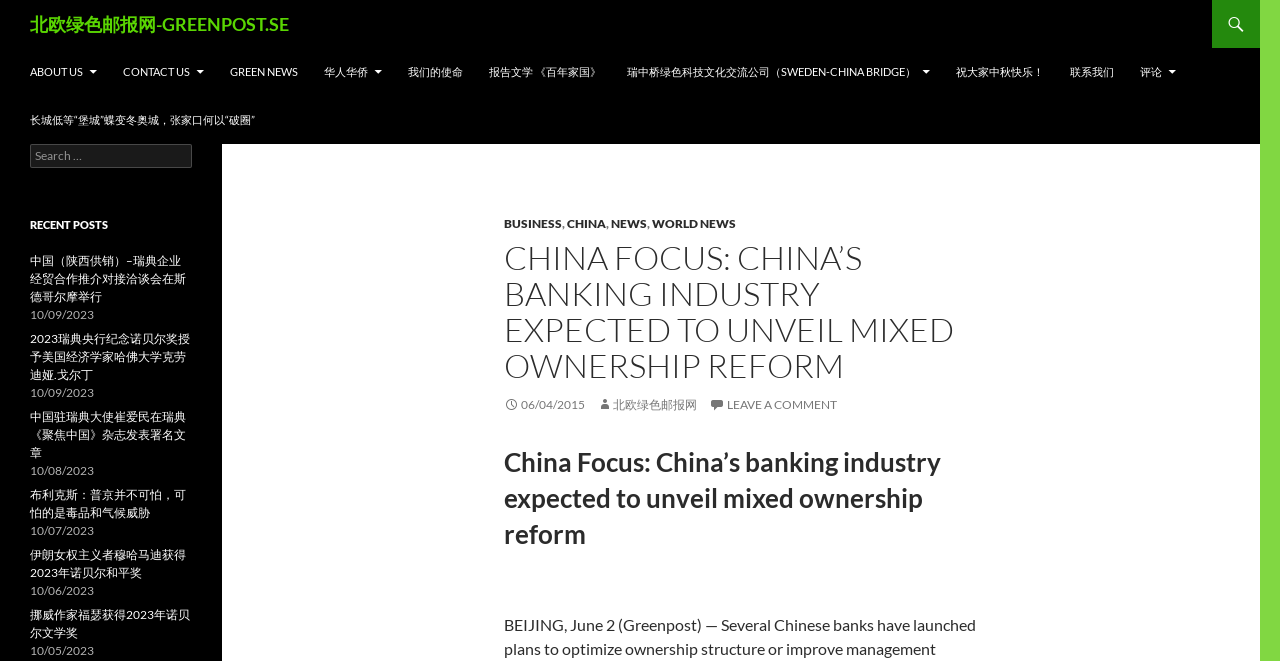Determine the bounding box coordinates for the UI element matching this description: "报告文学 《百年家国》".

[0.373, 0.073, 0.479, 0.145]